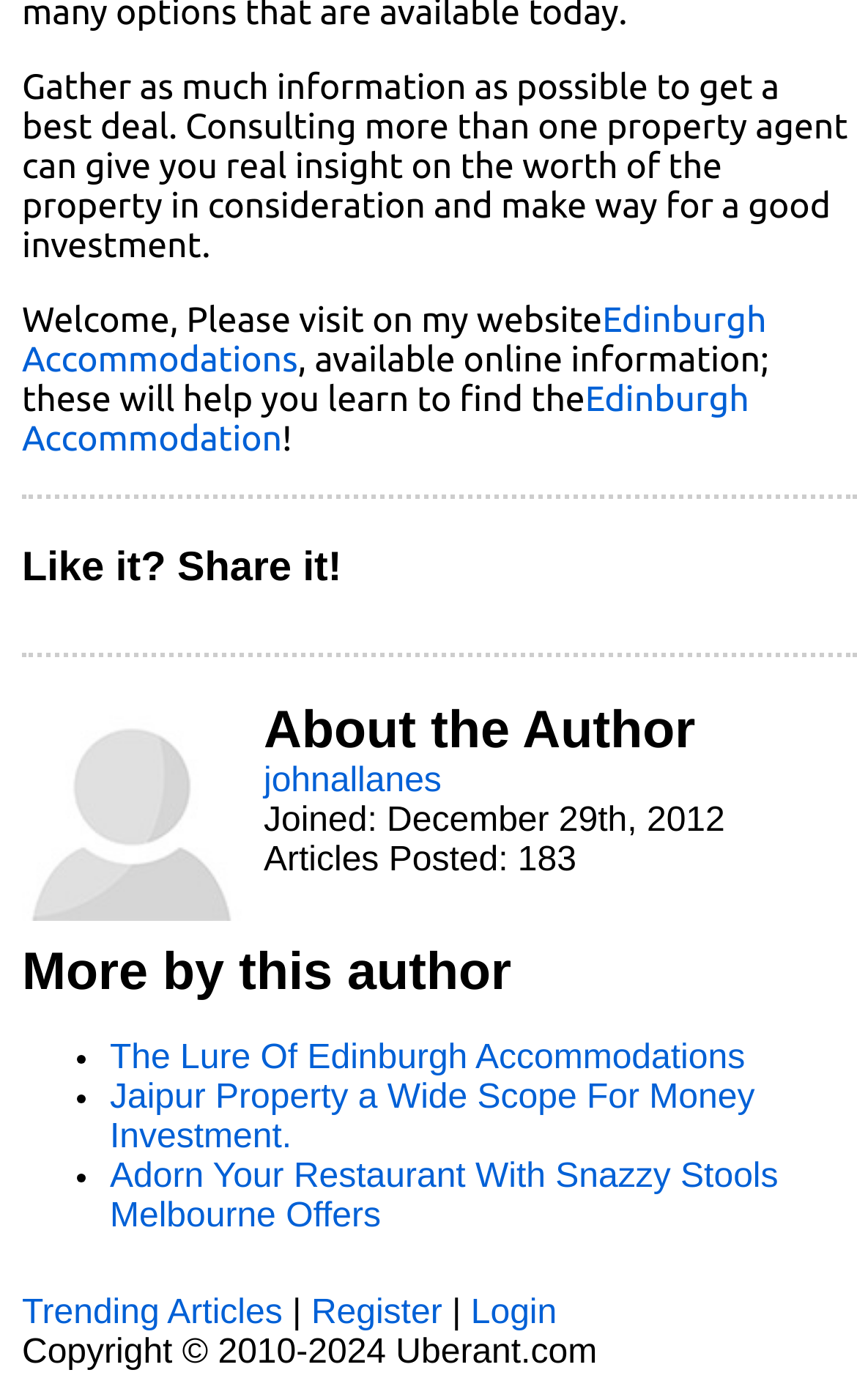Please reply with a single word or brief phrase to the question: 
What is the author's name?

johnallanes